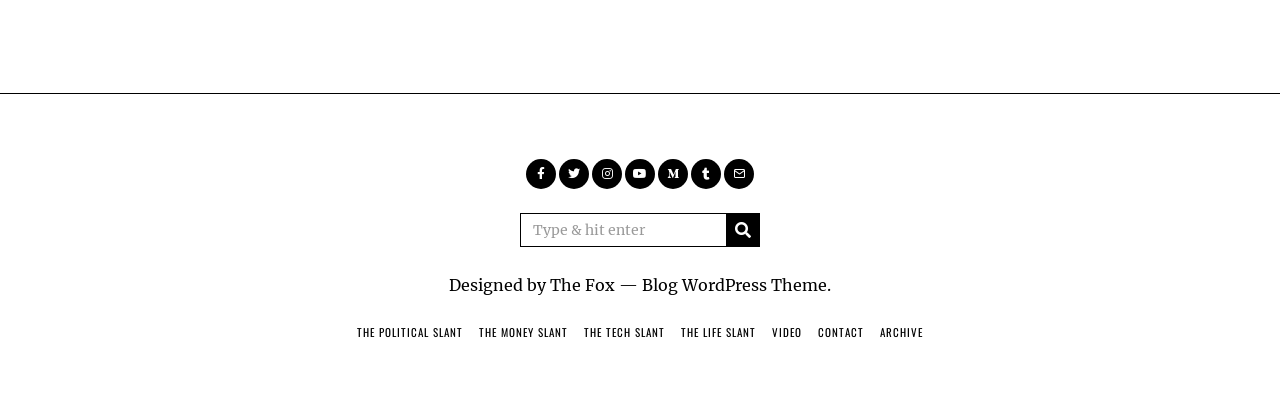Using the element description: "name="s" placeholder="Type & hit enter"", determine the bounding box coordinates for the specified UI element. The coordinates should be four float numbers between 0 and 1, [left, top, right, bottom].

[0.406, 0.519, 0.594, 0.602]